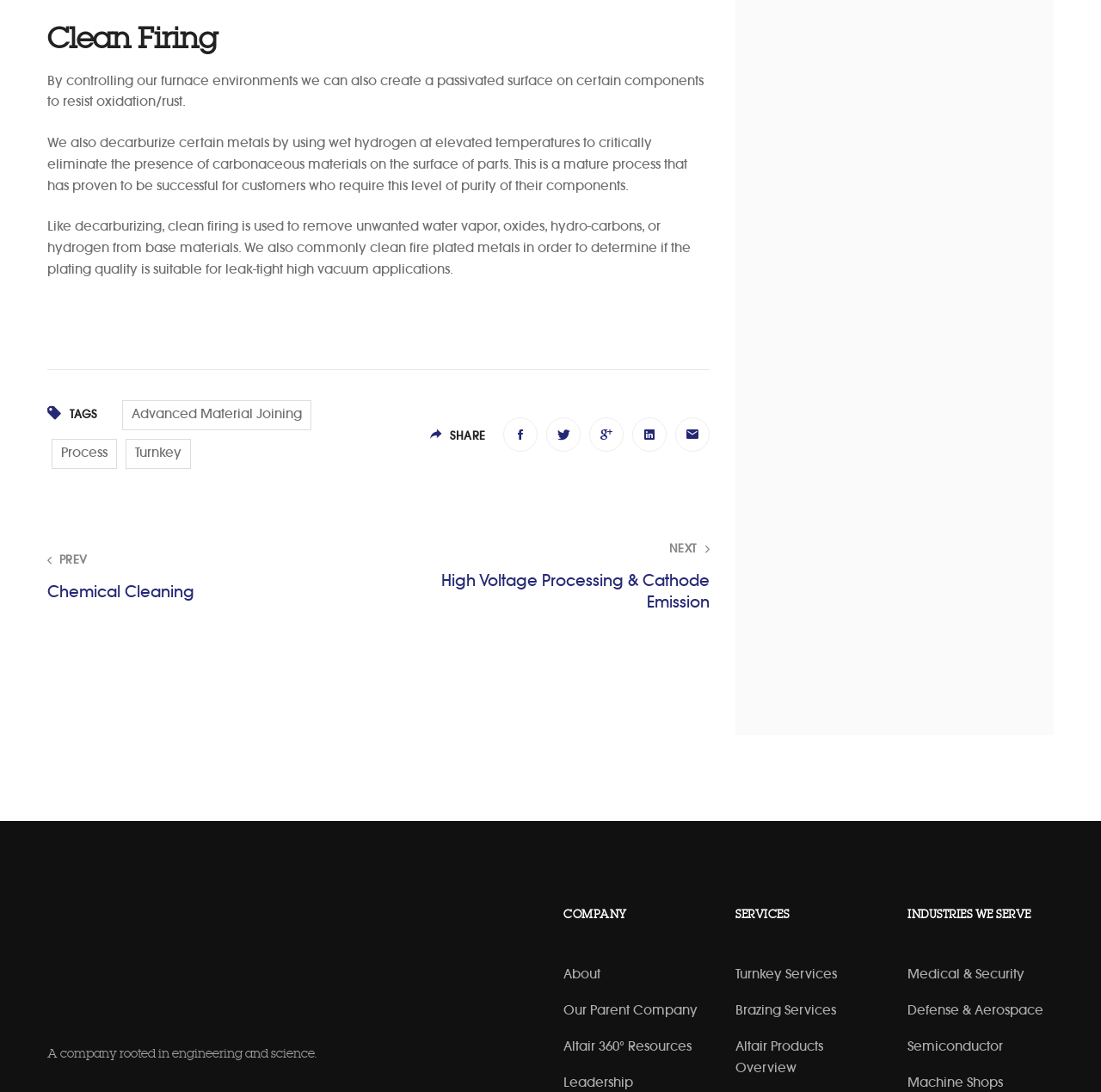What is the purpose of clean firing?
Please elaborate on the answer to the question with detailed information.

Based on the webpage, clean firing is a process used to remove unwanted water vapor, oxides, hydro-carbons, or hydrogen from base materials. This is evident from the text 'Like decarburizing, clean firing is used to remove unwanted water vapor, oxides, hydro-carbons, or hydrogen from base materials.'